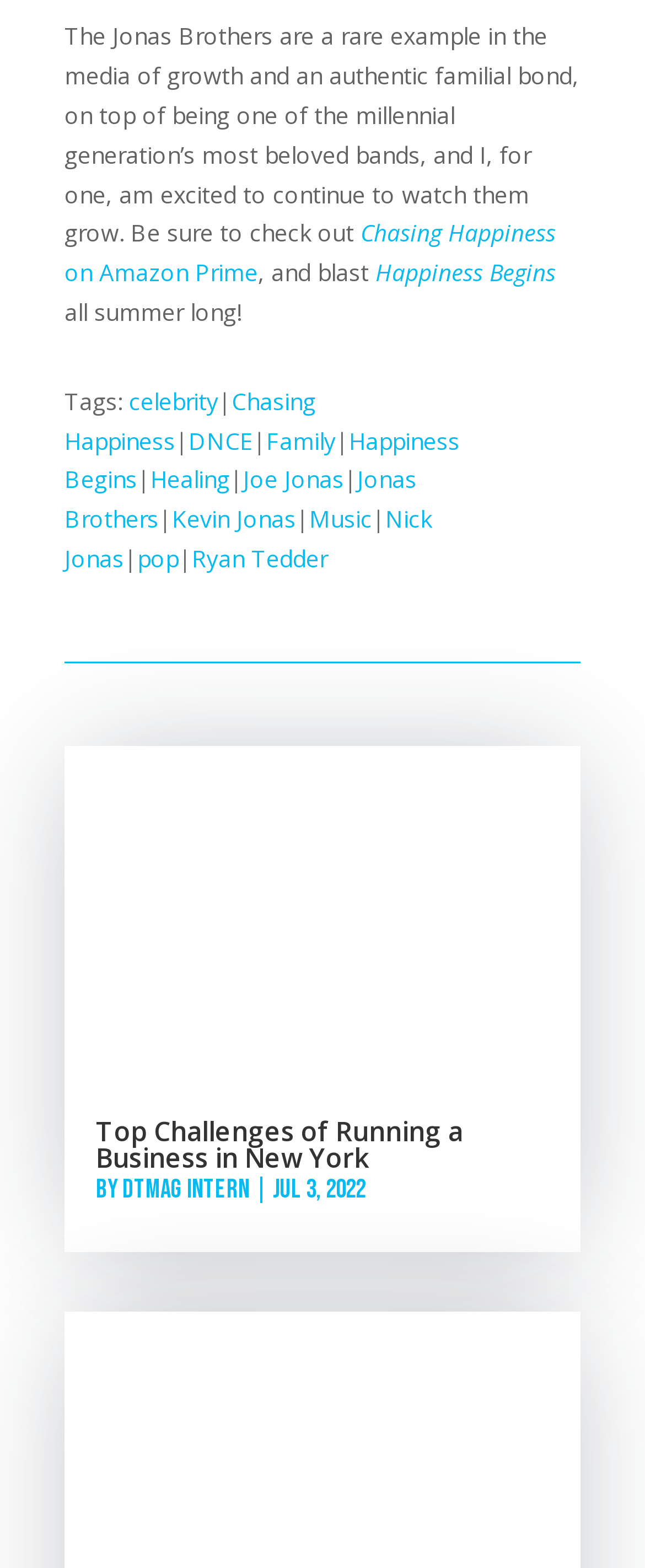Could you please study the image and provide a detailed answer to the question:
What is the title of the article below the main text?

The article below the main text has a heading 'Top Challenges of Running a Business in New York' and is written by 'DTMag Intern'.